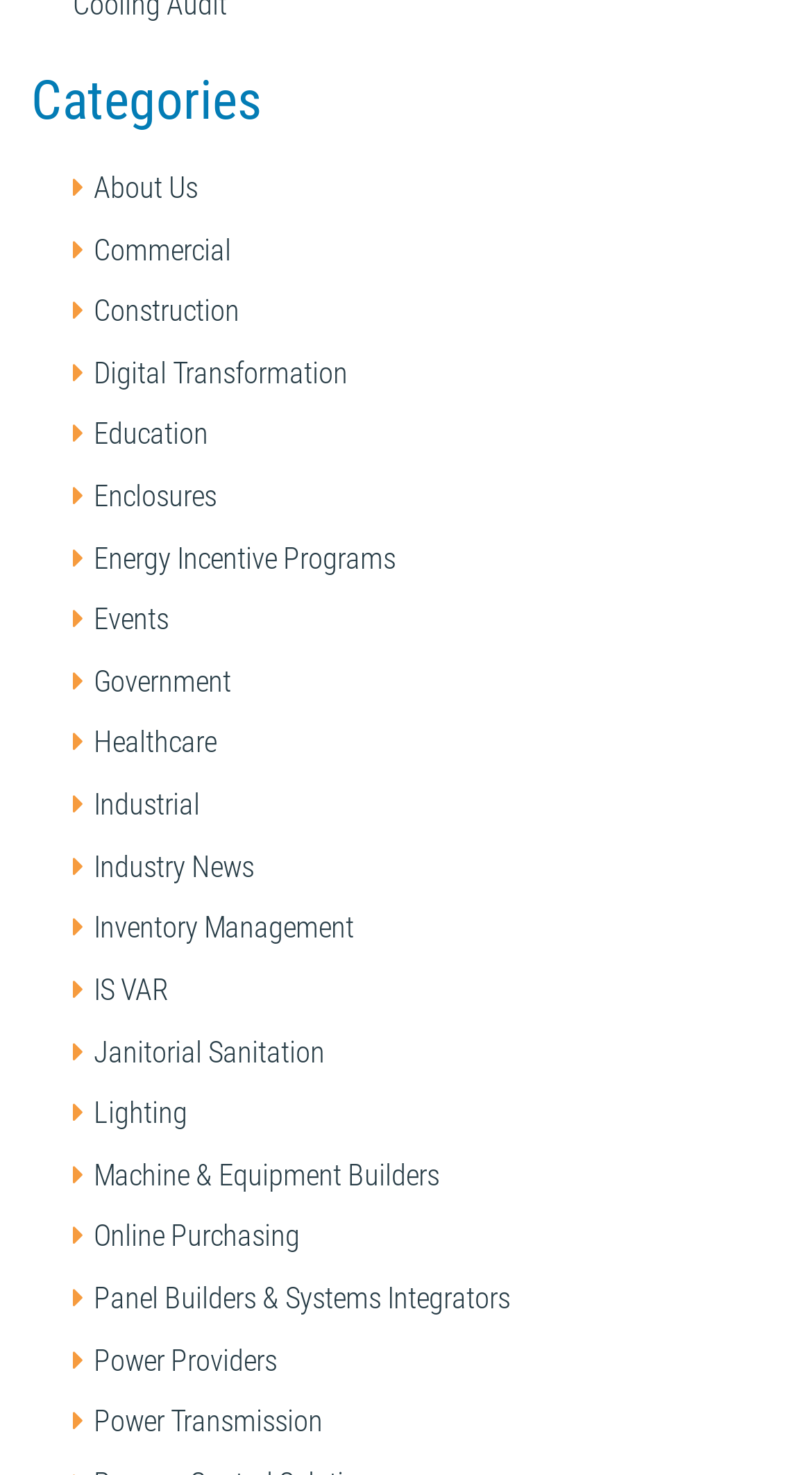How many links are under the 'Categories' heading?
Refer to the image and answer the question using a single word or phrase.

23